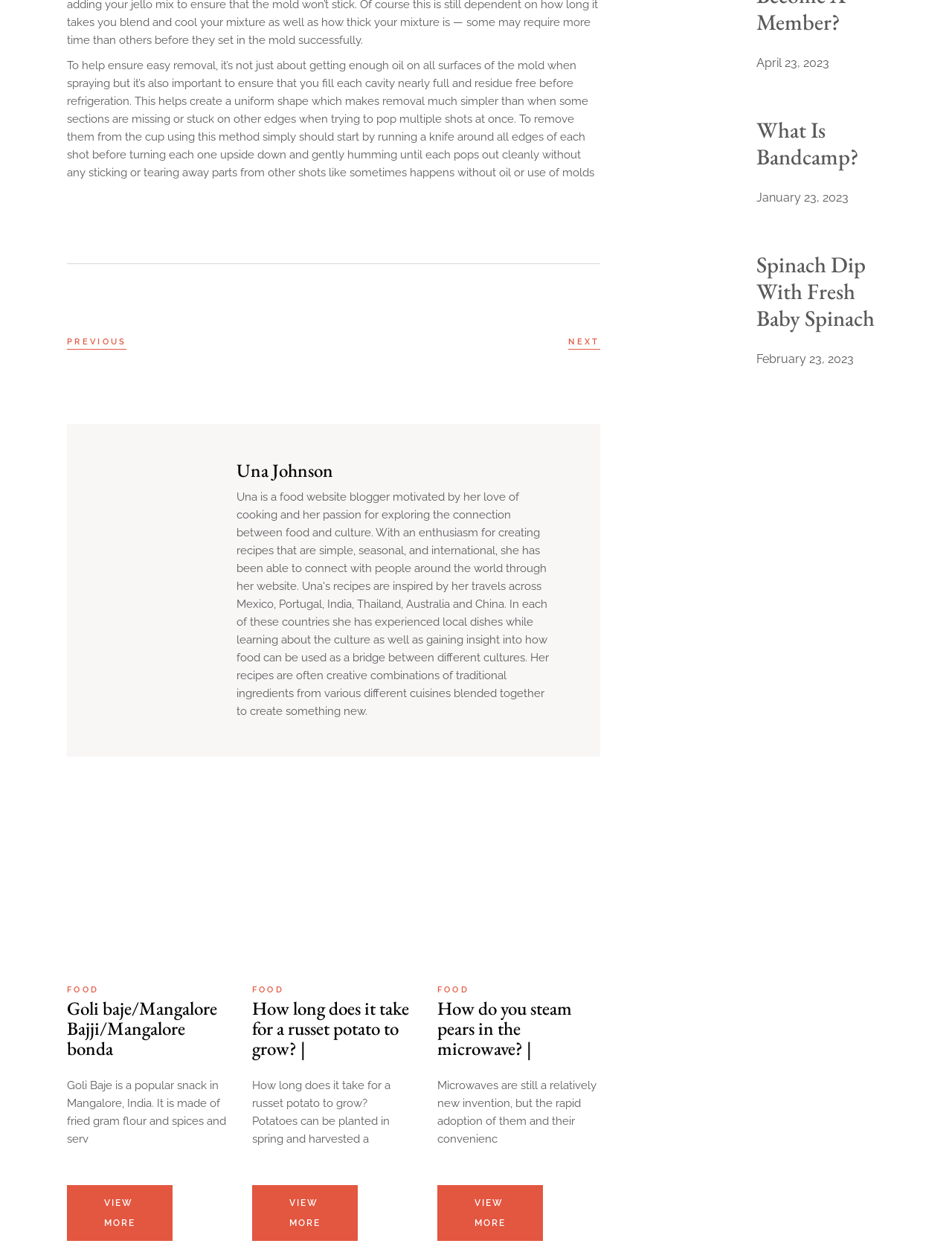Please determine the bounding box coordinates, formatted as (top-left x, top-left y, bottom-right x, bottom-right y), with all values as floating point numbers between 0 and 1. Identify the bounding box of the region described as: View More

[0.265, 0.942, 0.376, 0.986]